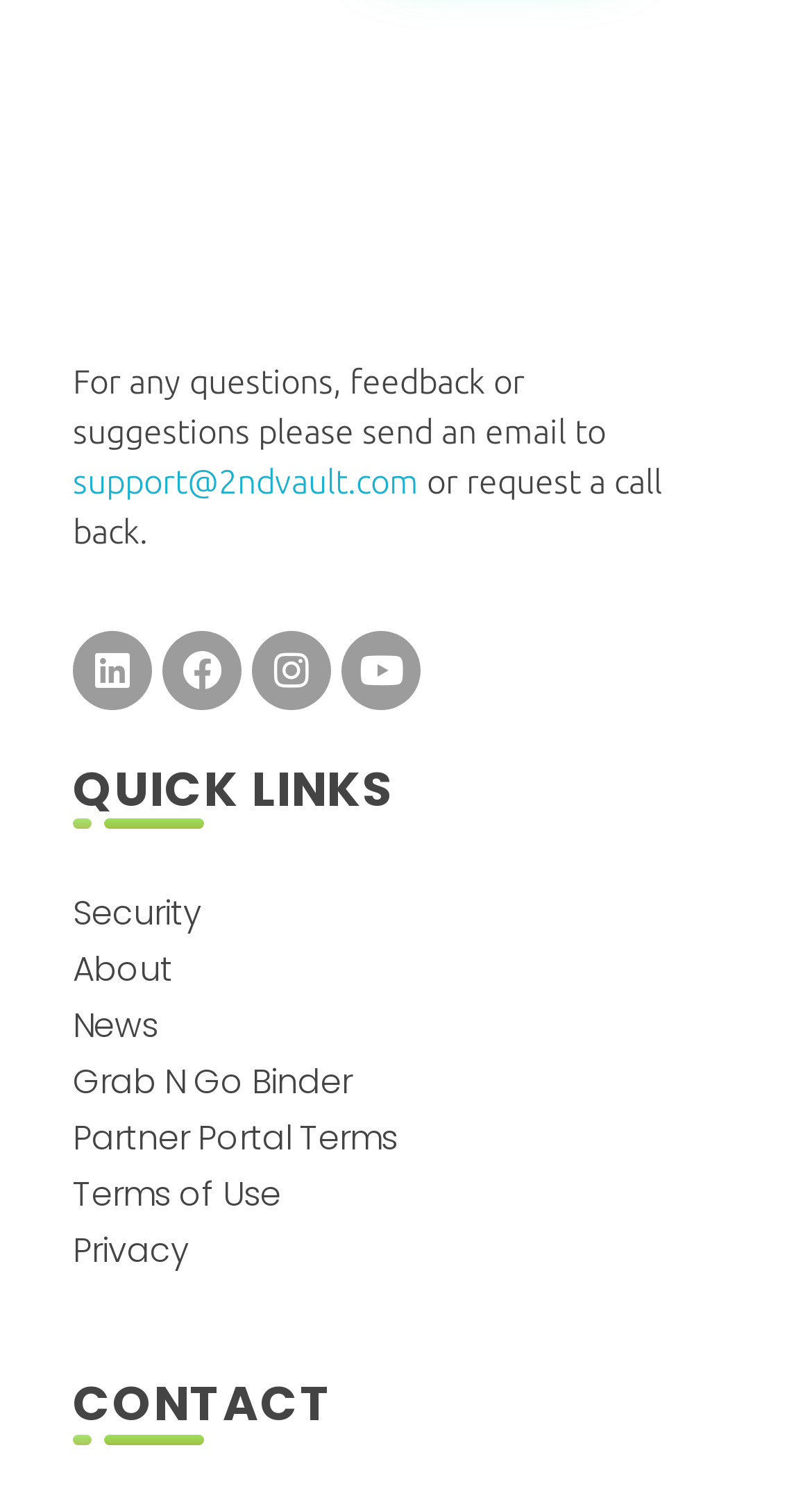Pinpoint the bounding box coordinates of the clickable element to carry out the following instruction: "Read the Terms of Use."

[0.09, 0.776, 0.346, 0.813]